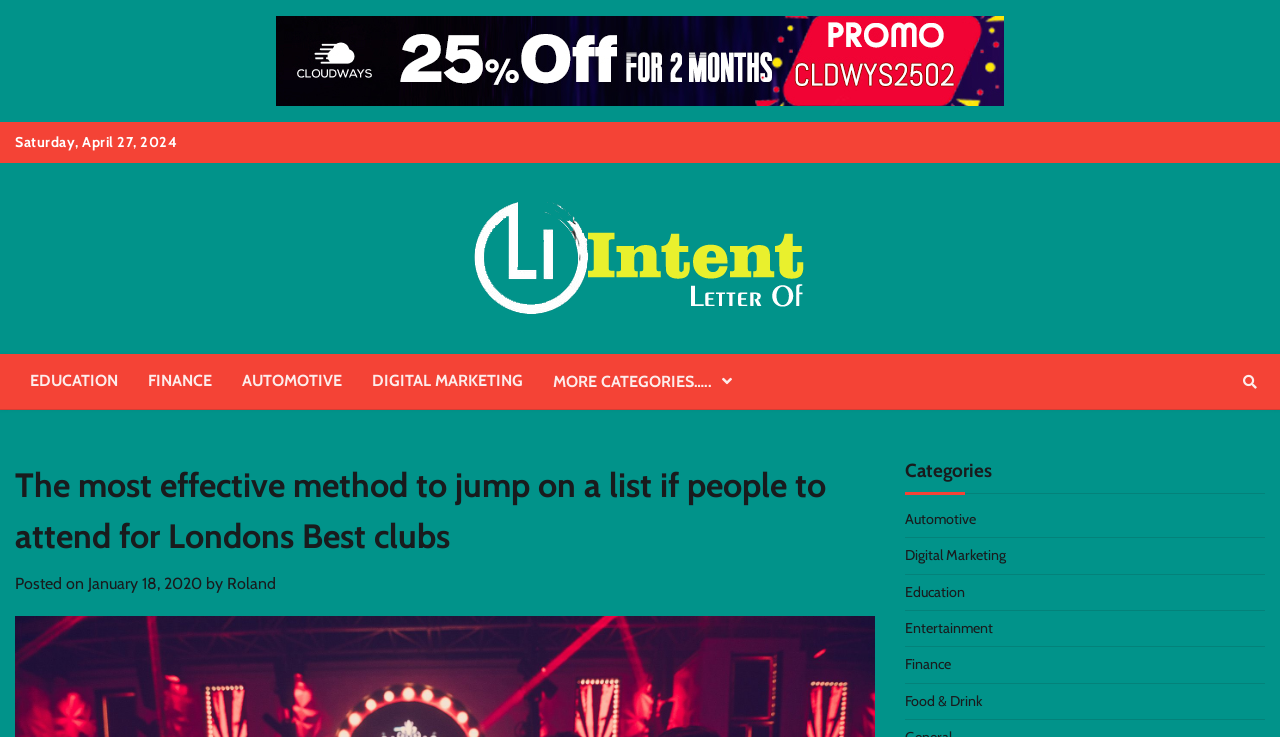Extract the main heading from the webpage content.

The most effective method to jump on a list if people to attend for Londons Best clubs